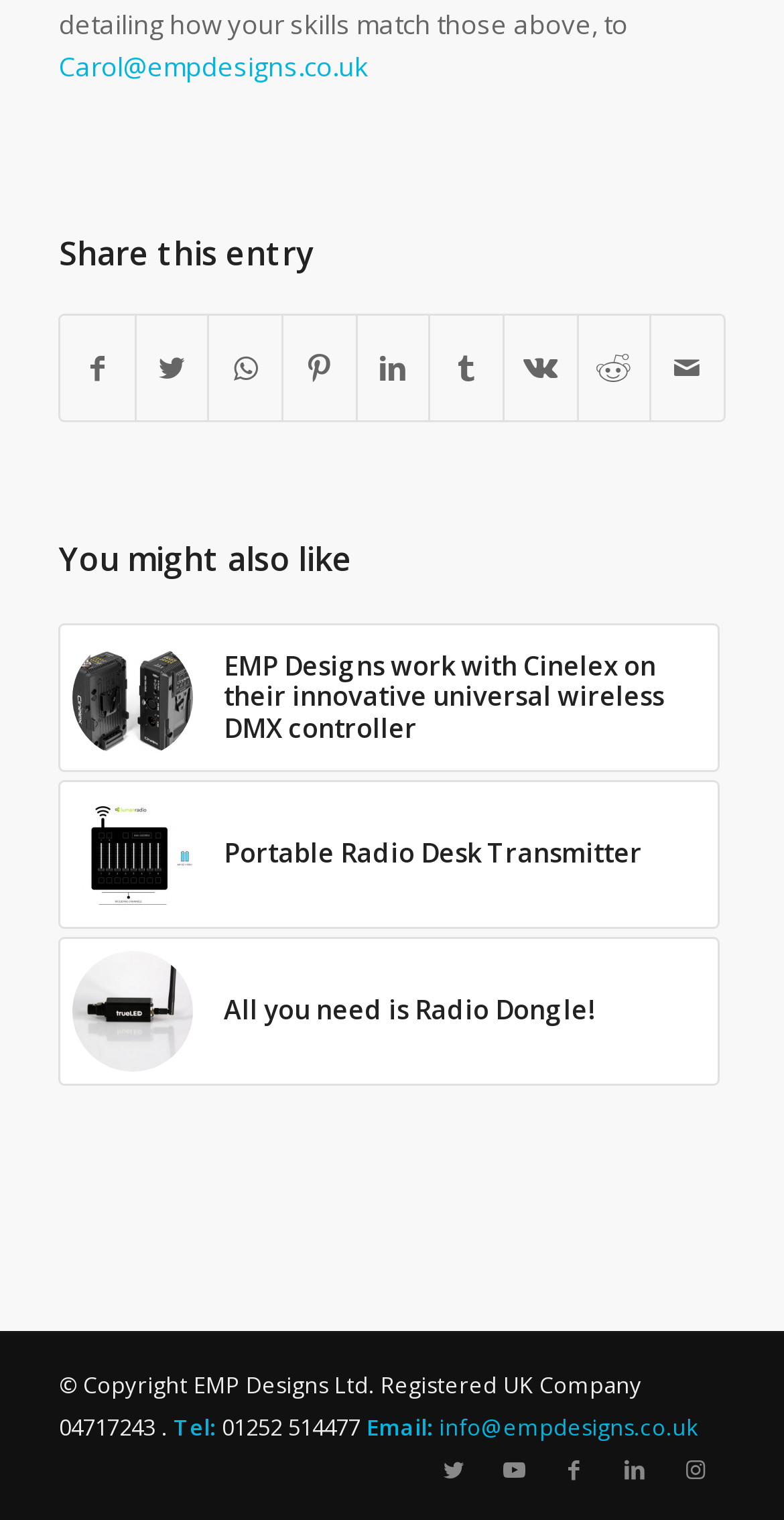From the screenshot, find the bounding box of the UI element matching this description: "Instagram". Supply the bounding box coordinates in the form [left, top, right, bottom], each a float between 0 and 1.

[0.848, 0.947, 0.925, 0.987]